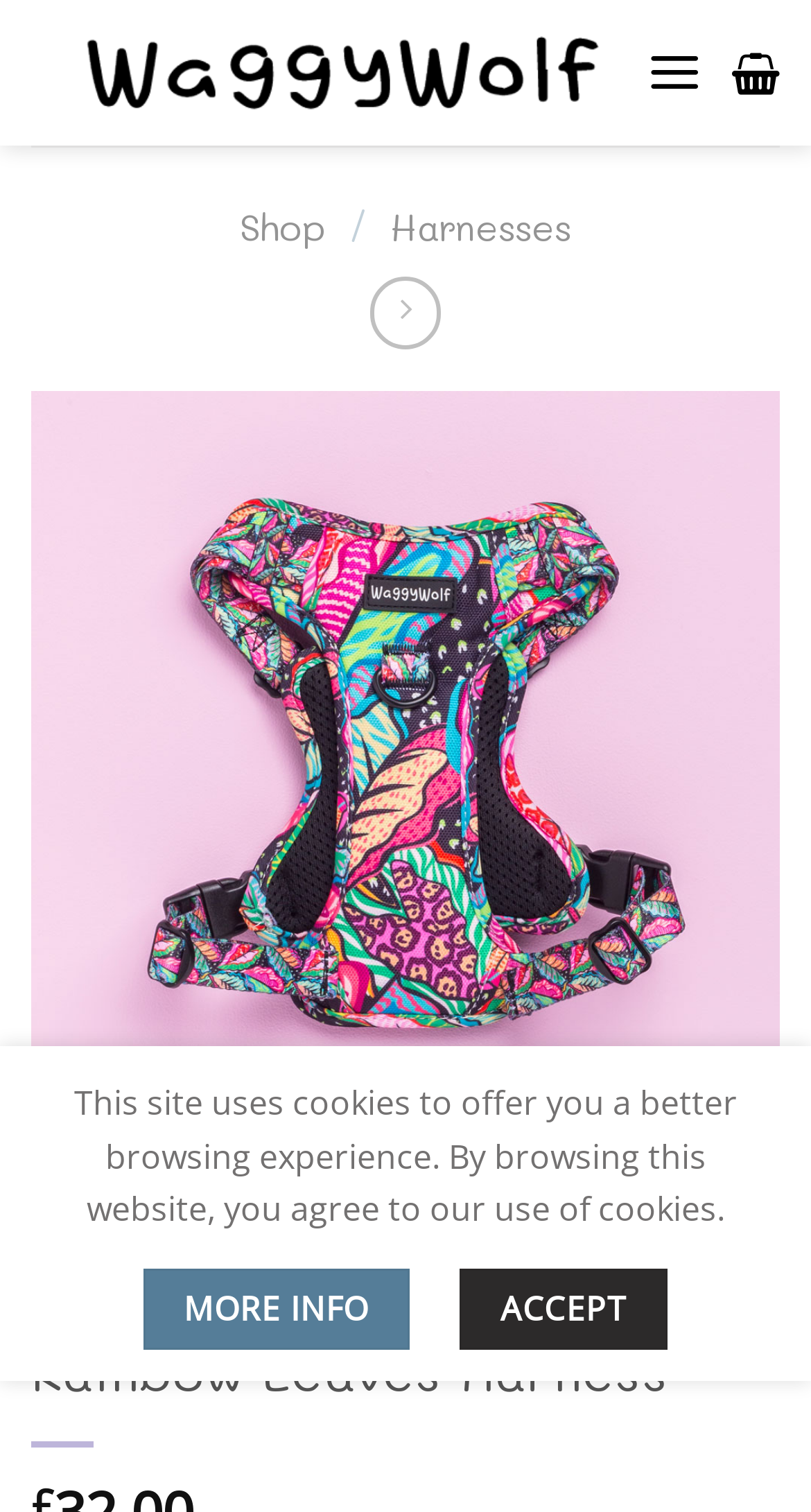Please indicate the bounding box coordinates for the clickable area to complete the following task: "view Harnesses". The coordinates should be specified as four float numbers between 0 and 1, i.e., [left, top, right, bottom].

[0.482, 0.133, 0.705, 0.165]